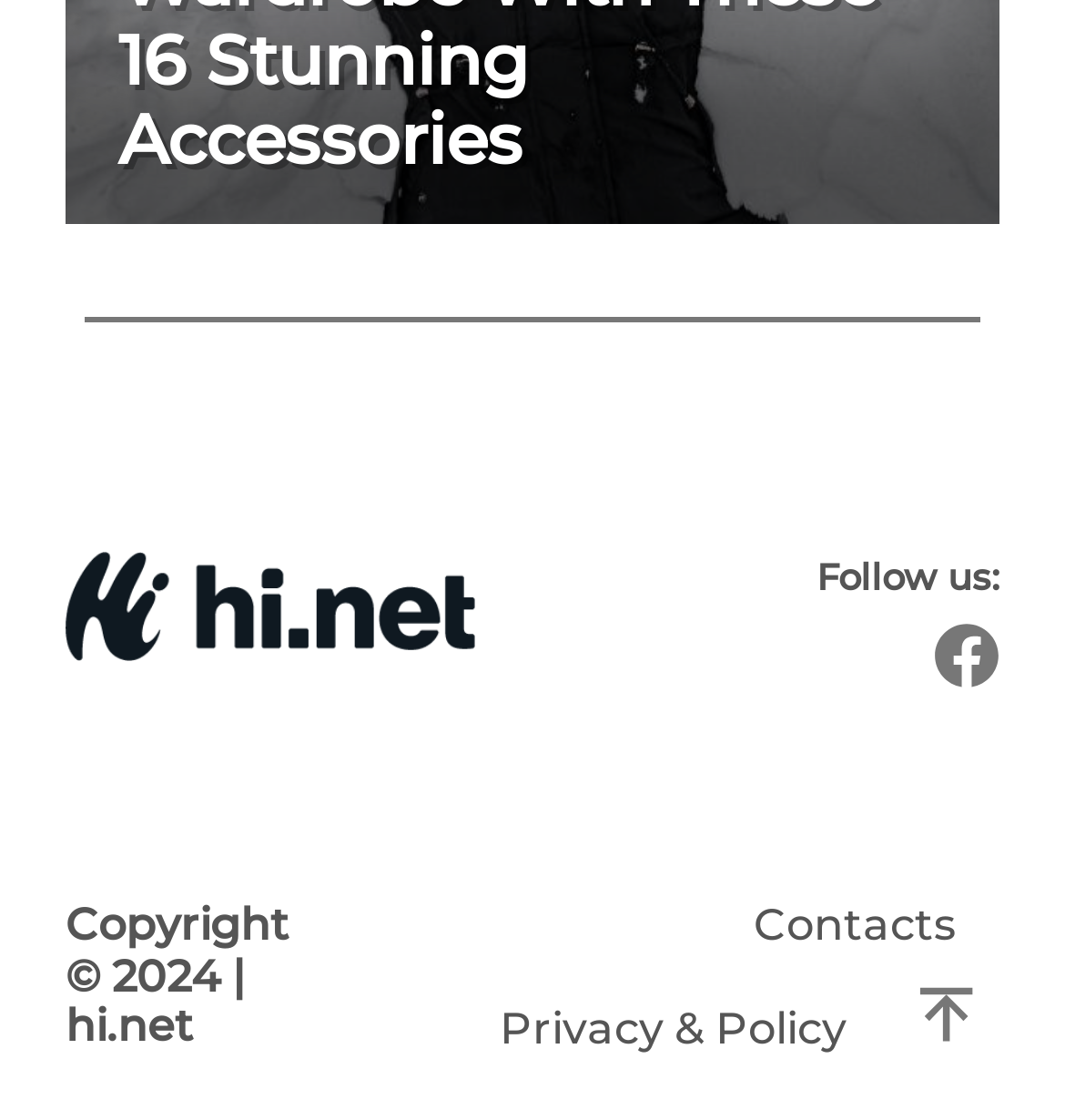Give the bounding box coordinates for the element described as: "Content Team".

None